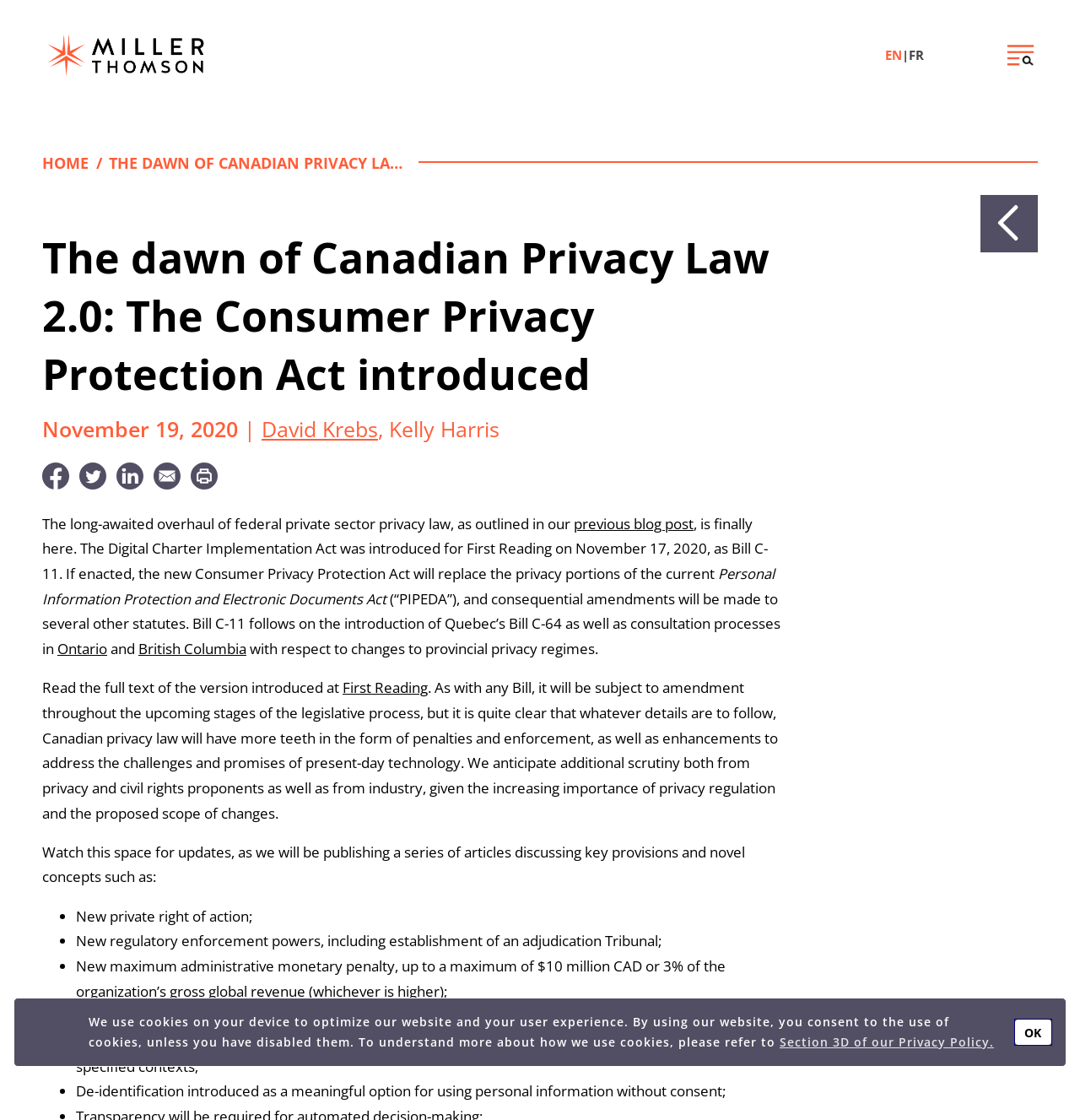Please determine the bounding box coordinates of the element's region to click in order to carry out the following instruction: "View Air France departures". The coordinates should be four float numbers between 0 and 1, i.e., [left, top, right, bottom].

None